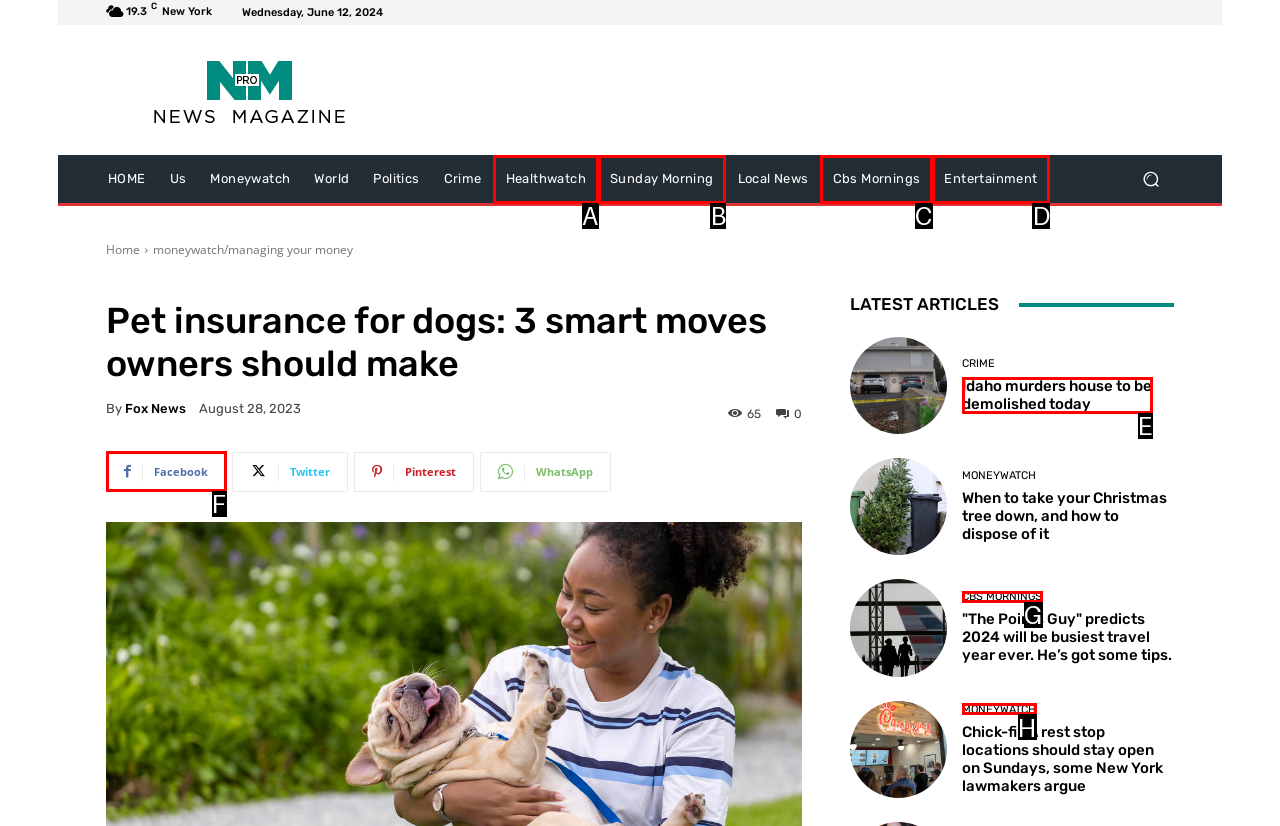Select the letter that corresponds to the UI element described as: cbs mornings
Answer by providing the letter from the given choices.

G